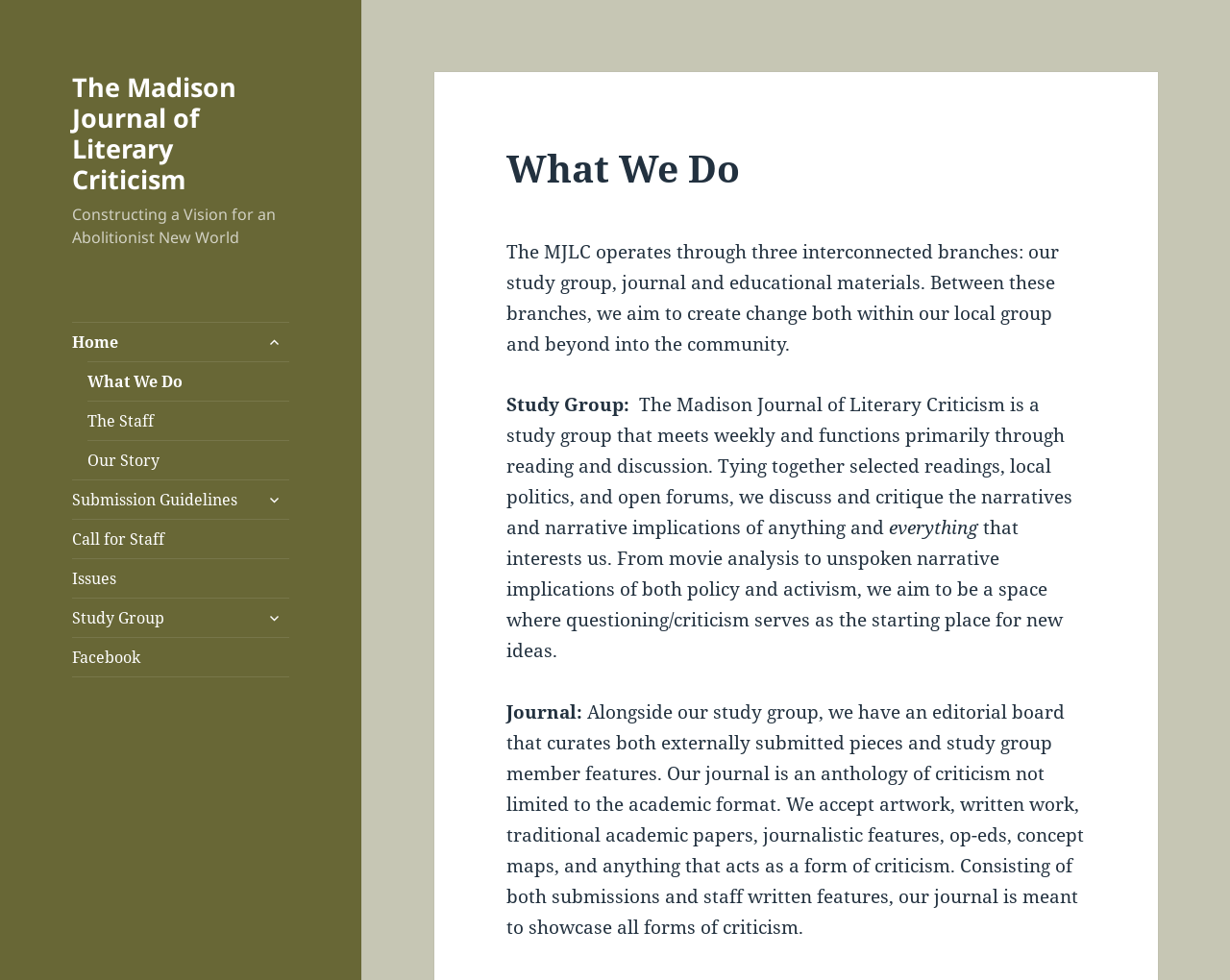Carefully examine the image and provide an in-depth answer to the question: What is the name of the journal?

I found the answer by looking at the top-left corner of the webpage, where it says 'The Madison Journal of Literary Criticism' in a link format.